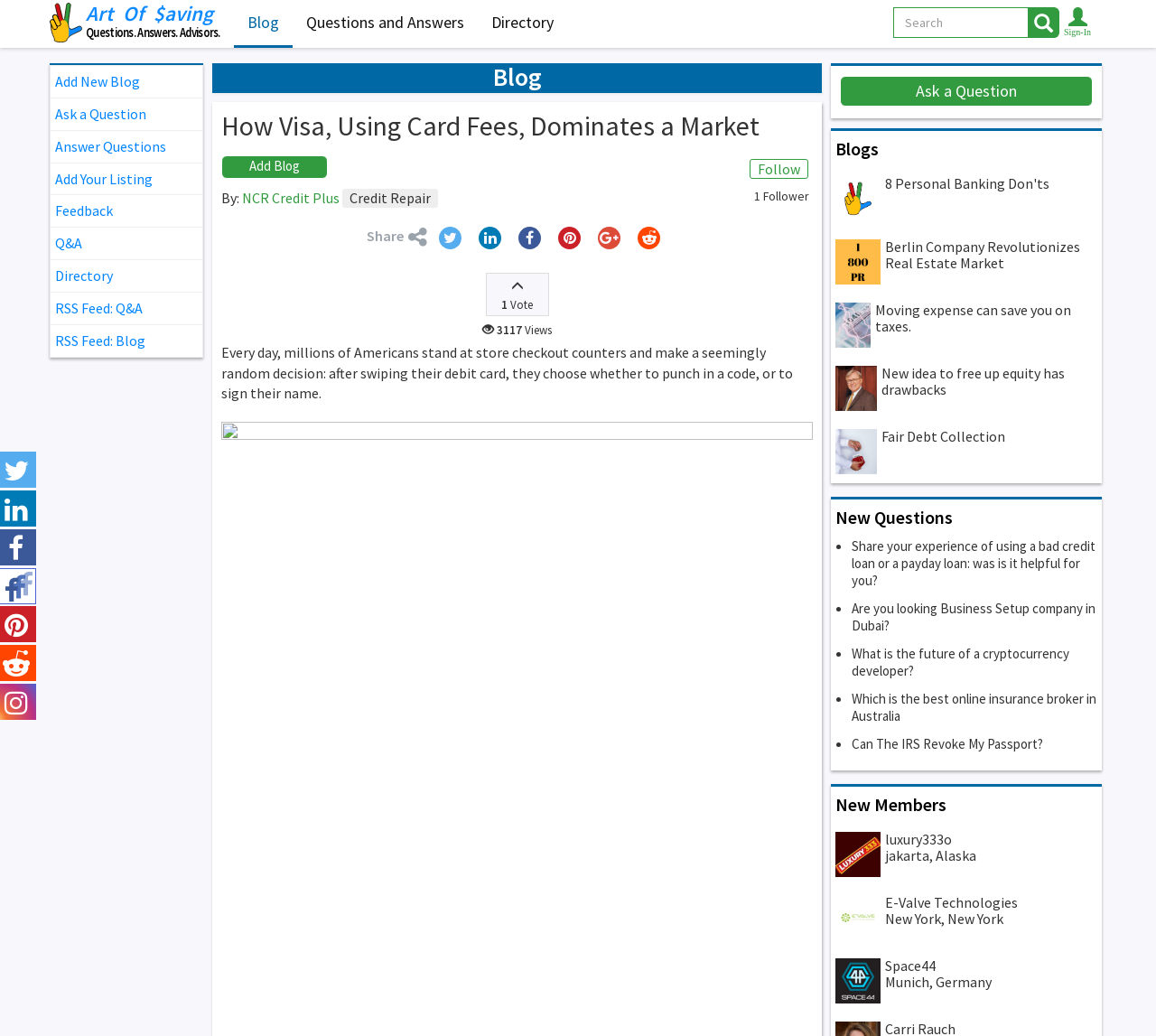What is the name of the author of the article 'How Visa, Using Card Fees, Dominates a Market'?
Refer to the image and provide a concise answer in one word or phrase.

NCR Credit Plus